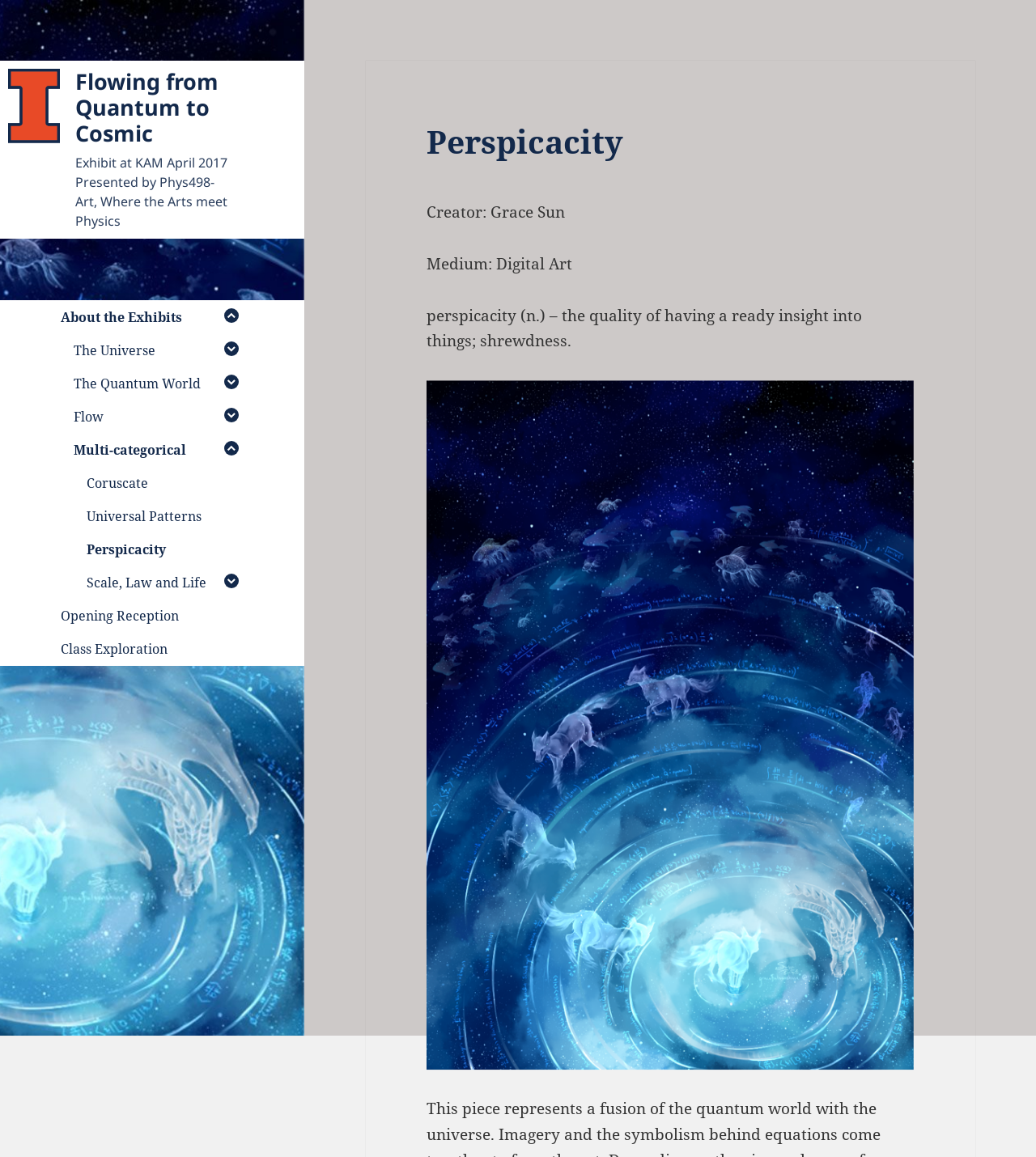Please provide the bounding box coordinates in the format (top-left x, top-left y, bottom-right x, bottom-right y). Remember, all values are floating point numbers between 0 and 1. What is the bounding box coordinate of the region described as: expand child menu

[0.21, 0.492, 0.235, 0.514]